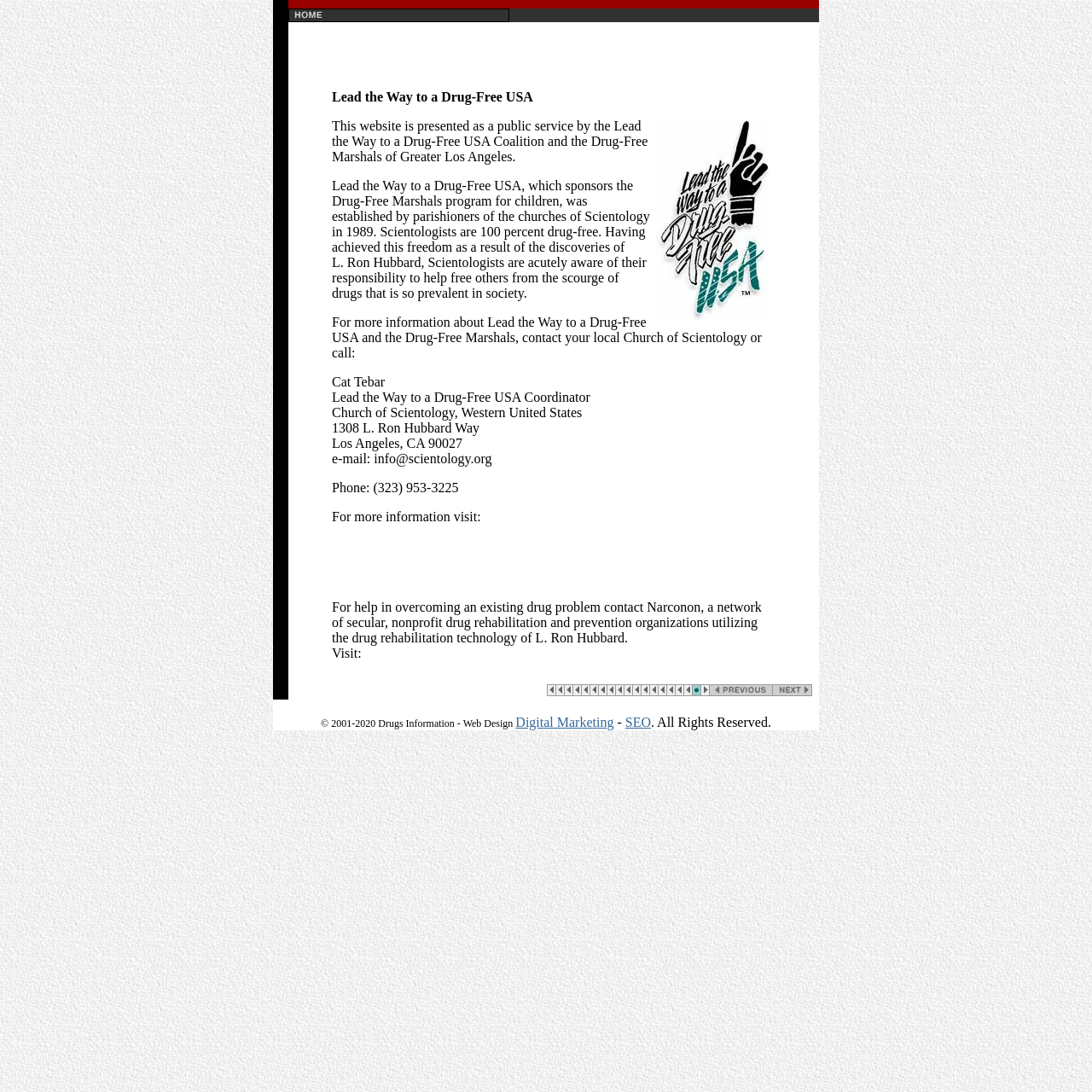Summarize the webpage comprehensively, mentioning all visible components.

This webpage is dedicated to raising awareness about heroin drug abuse and promoting a drug-free lifestyle. At the top of the page, there is a navigation menu with a "Home" button, which is accompanied by a small image. Below the navigation menu, there is a prominent blockquote section that takes up most of the page's width. This section features a bold title "Lead the Way to a Drug-Free USA" and an image related to the topic. 

The blockquote section also contains several paragraphs of text that provide information about the Lead the Way to a Drug-Free USA Coalition and the Drug-Free Marshals program. The text explains the program's mission, its establishment, and its goals. There are also contact details, including an email address, phone number, and physical address, for those who want to learn more about the program.

At the bottom of the page, there is a pagination section with links to 17 pages, as well as "Previous" and "Next" buttons. Each page link is accompanied by a small image. The pagination section spans the entire width of the page. Overall, the webpage has a simple and straightforward design, with a focus on conveying information about the dangers of heroin drug abuse and promoting a drug-free lifestyle.